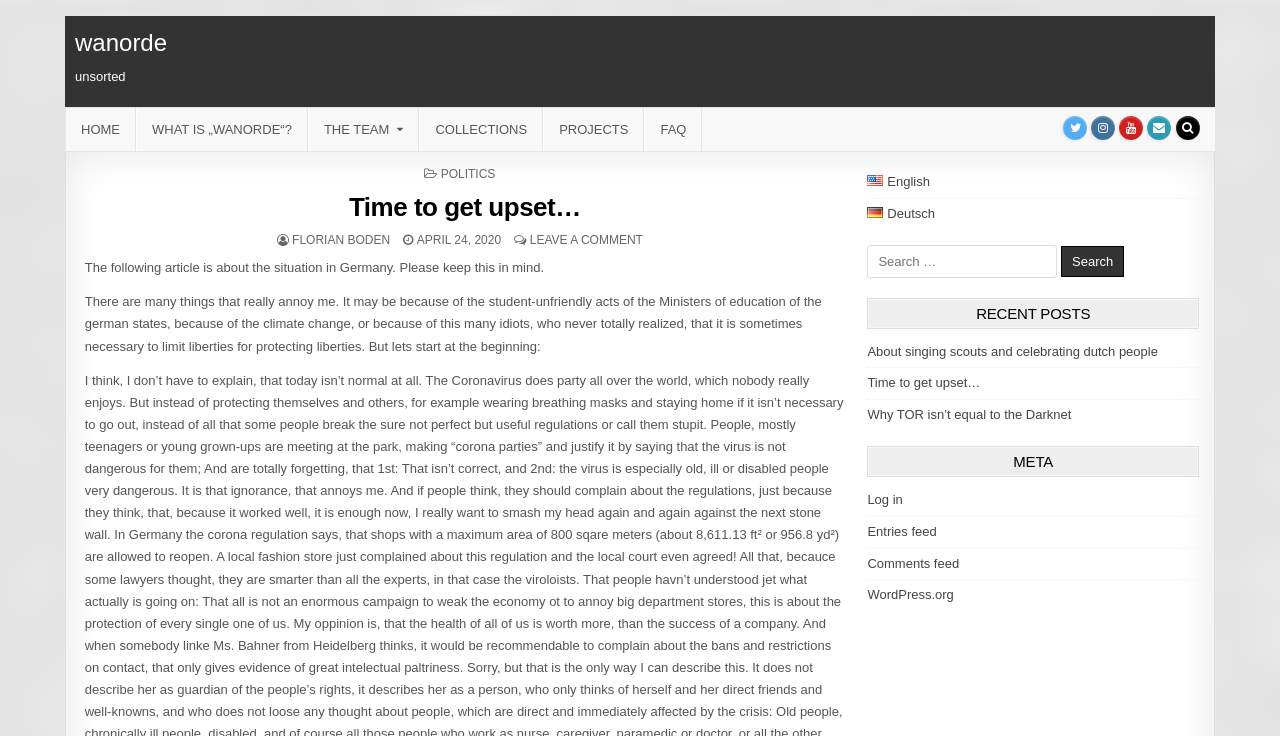Give a one-word or short phrase answer to the question: 
What is the name of the website?

wanorde